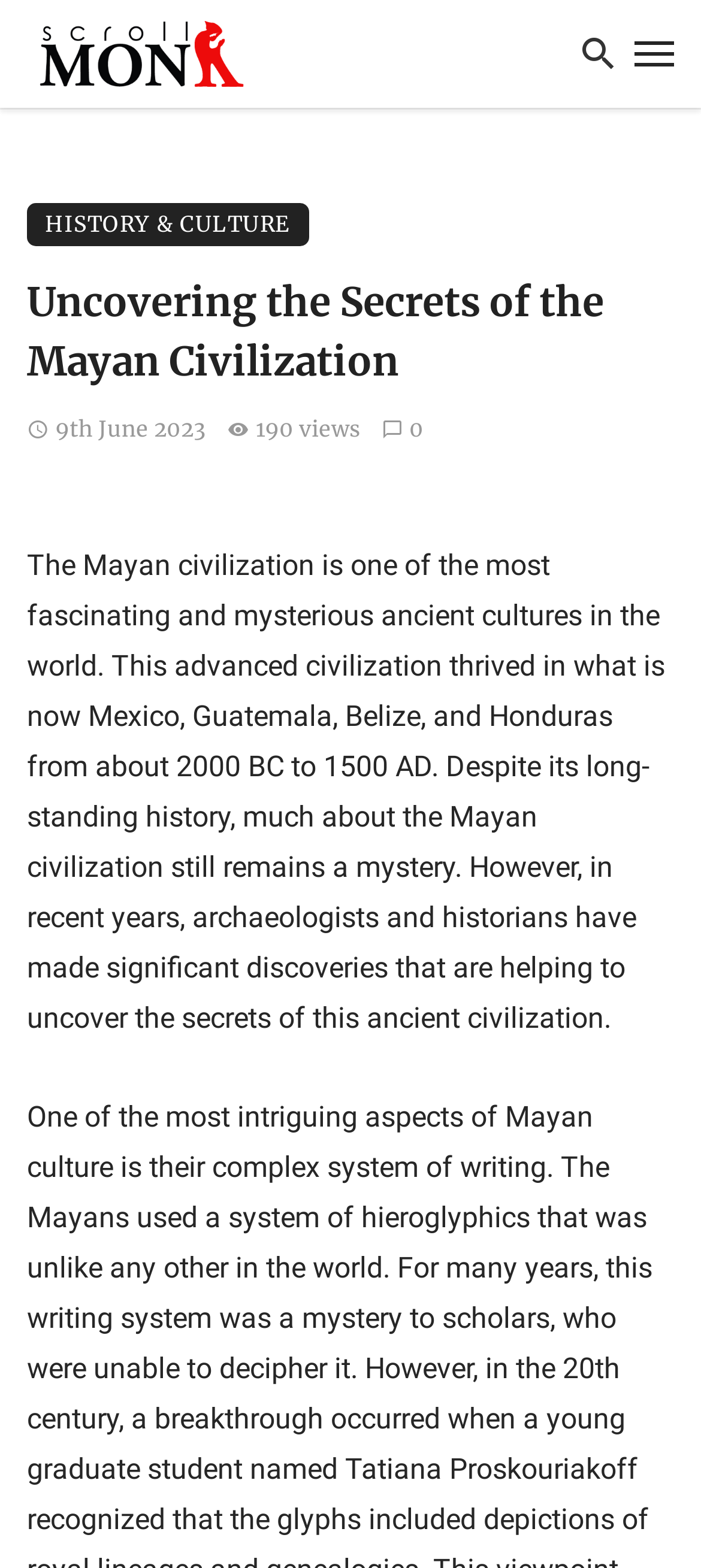Please study the image and answer the question comprehensively:
What is the region where the Mayan civilization thrived?

According to the webpage content, the Mayan civilization thrived in what is now Mexico, Guatemala, Belize, and Honduras from about 2000 BC to 1500 AD.